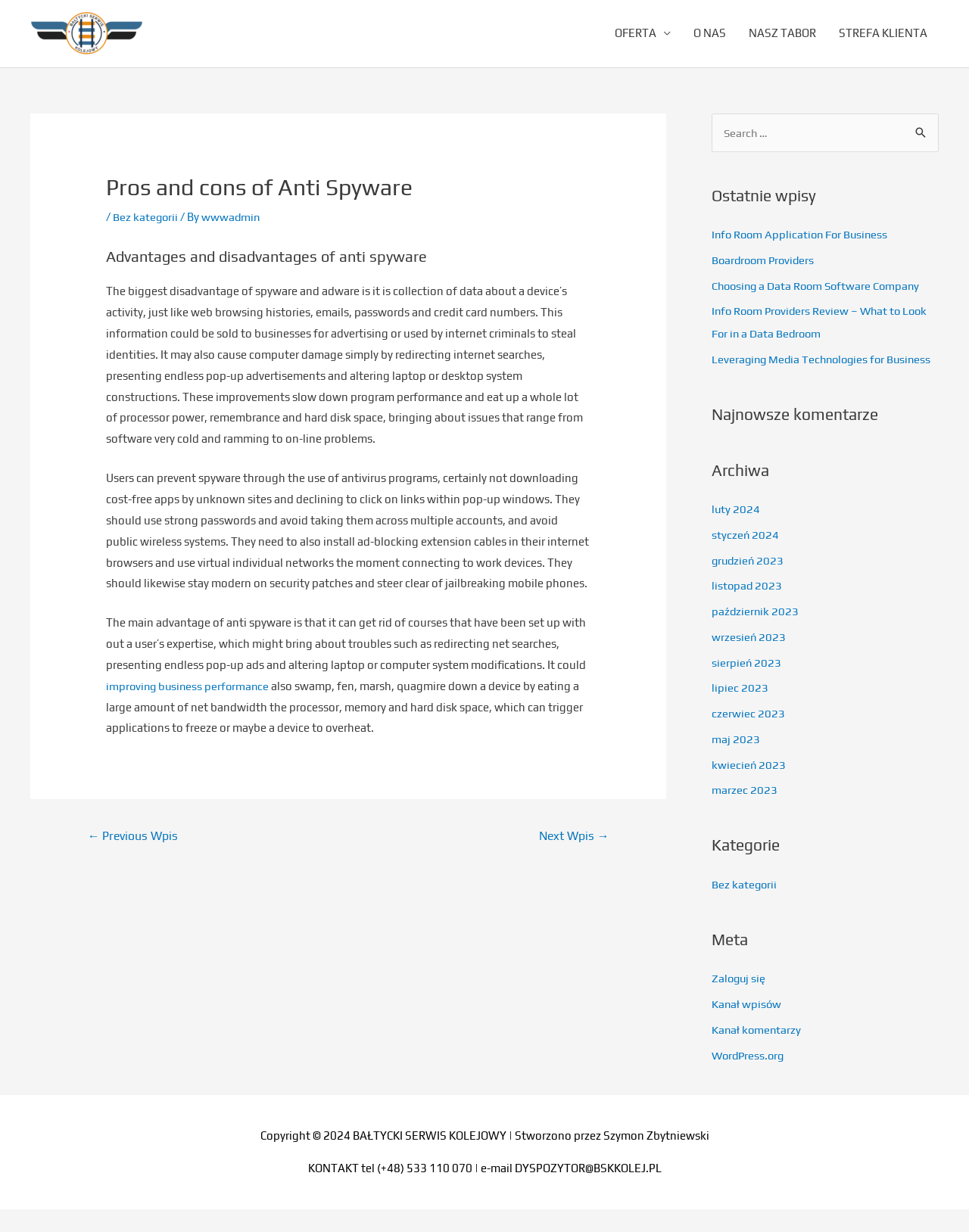Based on the image, give a detailed response to the question: What is the main topic of the article?

The main topic of the article can be determined by looking at the heading 'Pros and cons of Anti Spyware' and the content of the article, which discusses the advantages and disadvantages of anti spyware.